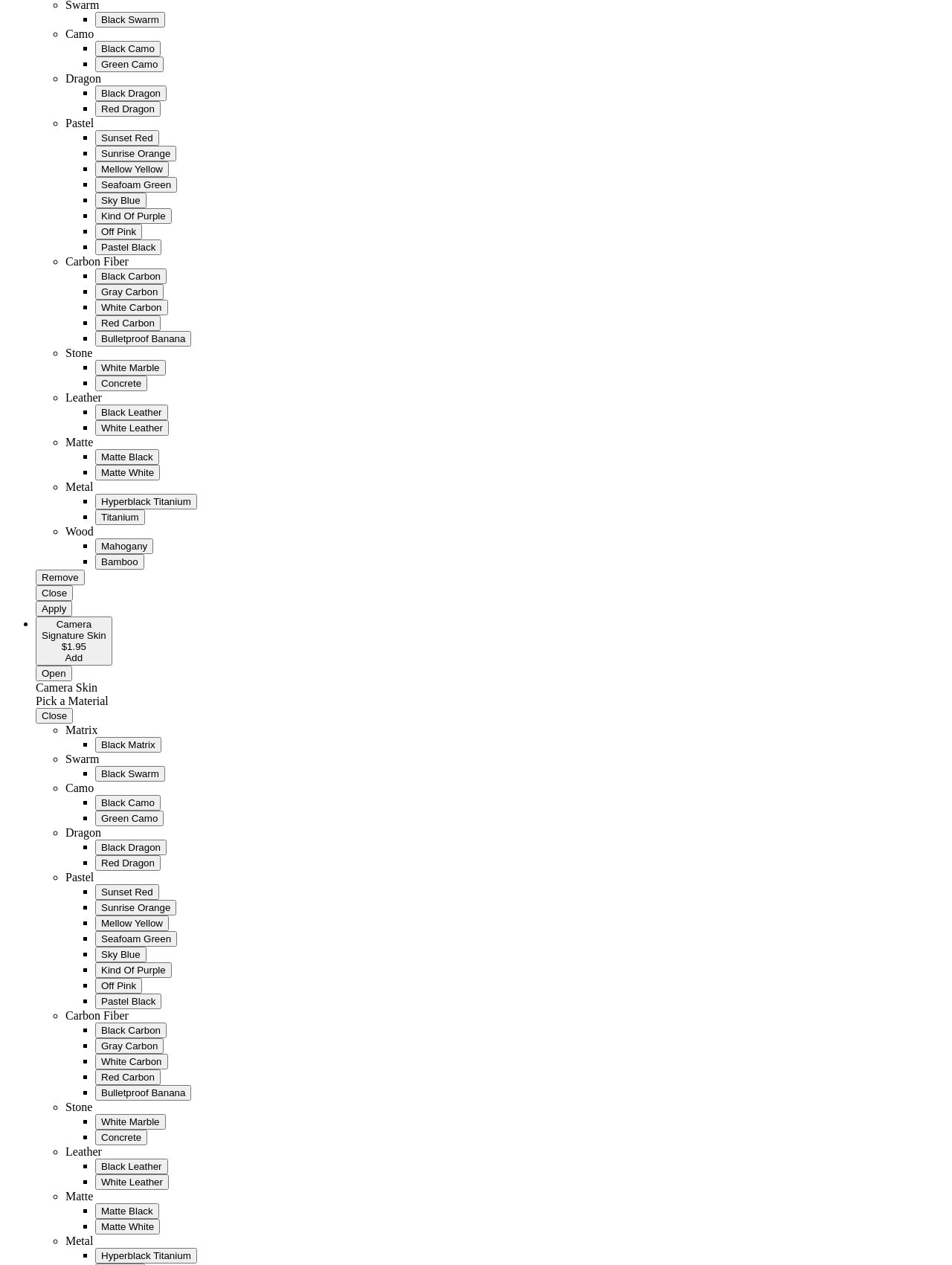Kindly provide the bounding box coordinates of the section you need to click on to fulfill the given instruction: "Select Black Swarm".

[0.1, 0.009, 0.173, 0.022]